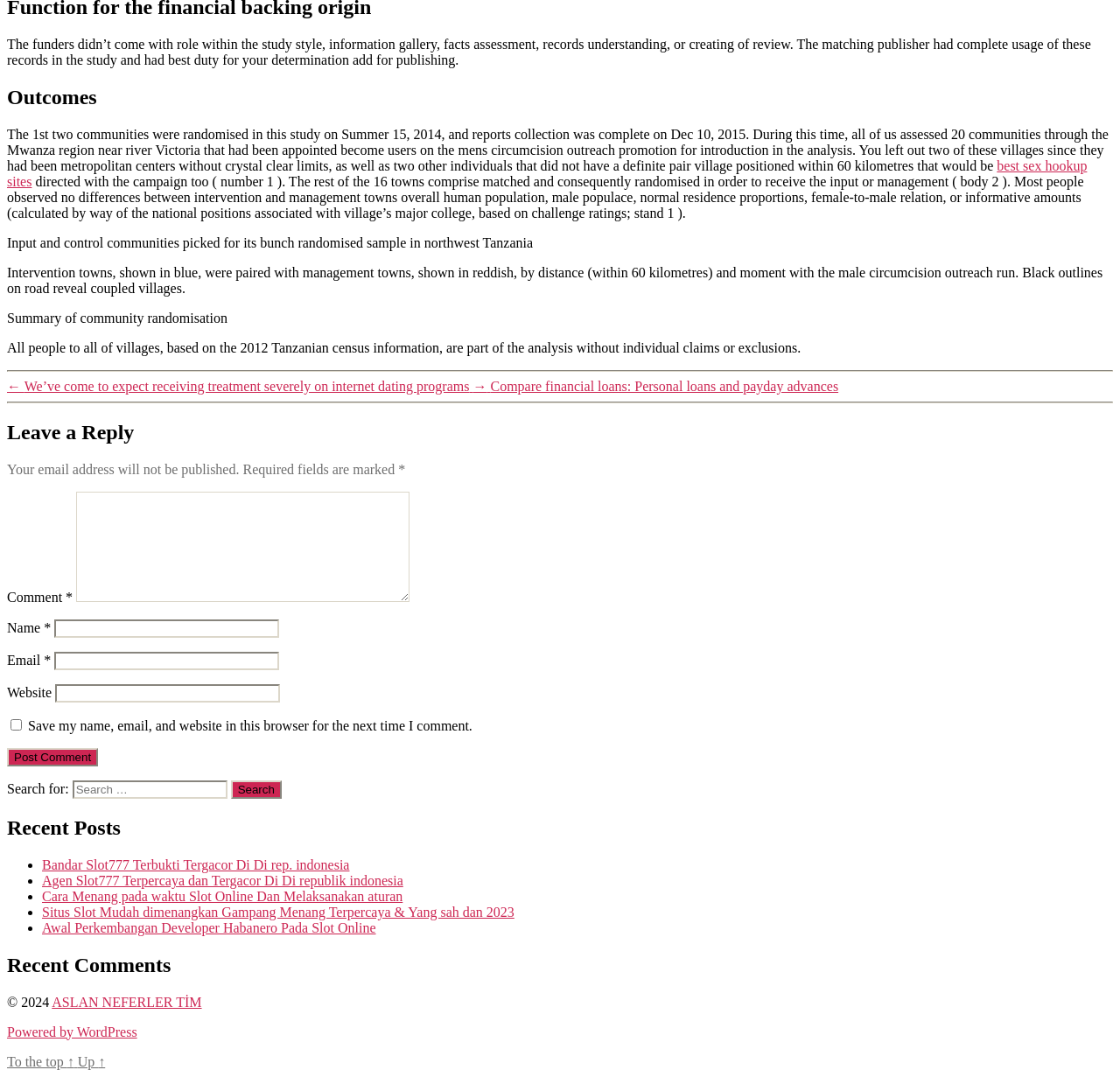Determine the bounding box coordinates of the clickable element to complete this instruction: "Click the 'Post Comment' button". Provide the coordinates in the format of four float numbers between 0 and 1, [left, top, right, bottom].

[0.006, 0.694, 0.088, 0.712]